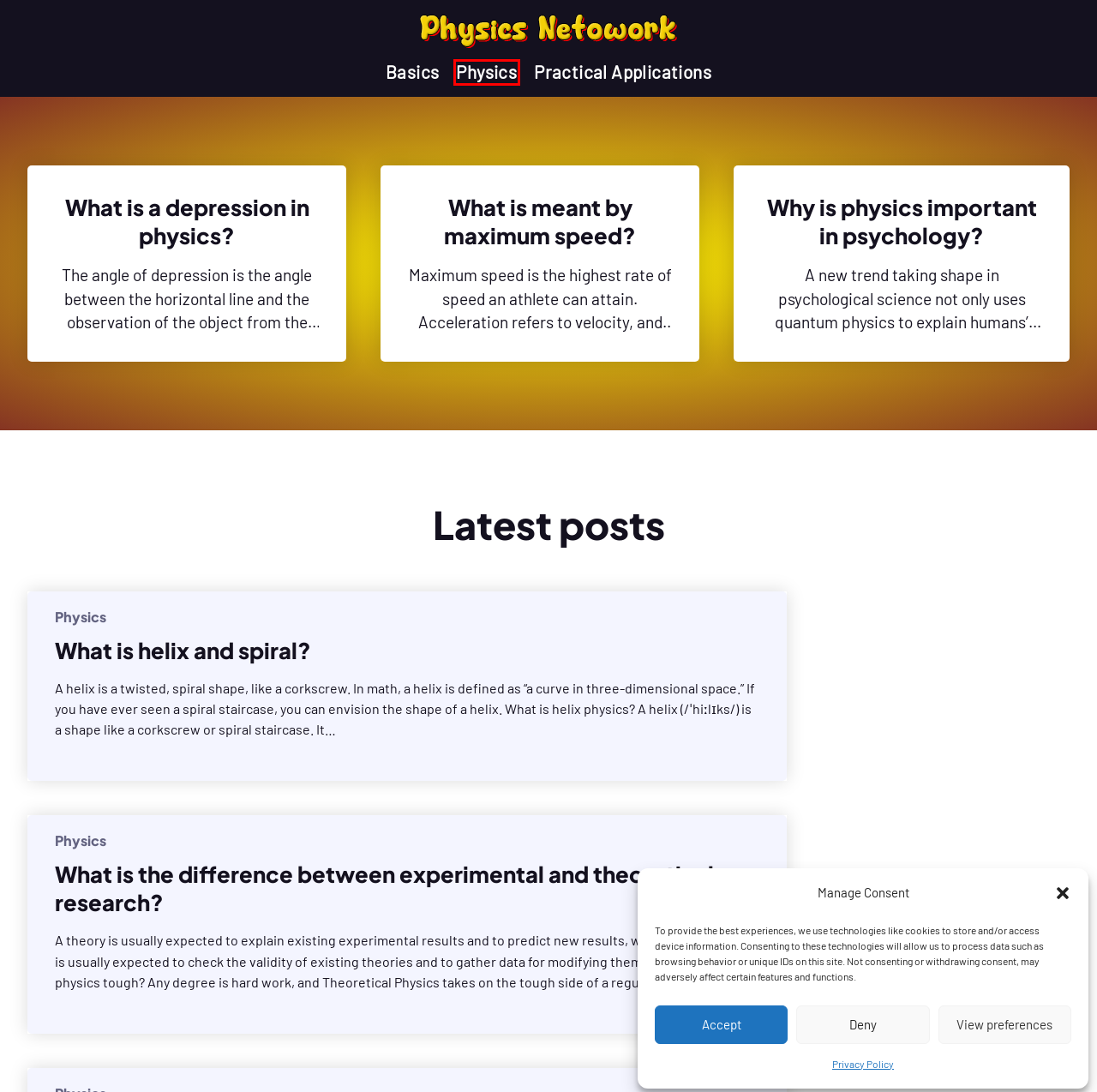Inspect the screenshot of a webpage with a red rectangle bounding box. Identify the webpage description that best corresponds to the new webpage after clicking the element inside the bounding box. Here are the candidates:
A. Practical Applications - Physics Network
B. Basics - Physics Network
C. Privacy Policy - Physics Network
D. What is the difference between experimental and theoretical research?
E. Physics - Physics Network
F. What is meant by maximum speed?
G. What is a depression in physics?
H. What is helix and spiral?

E